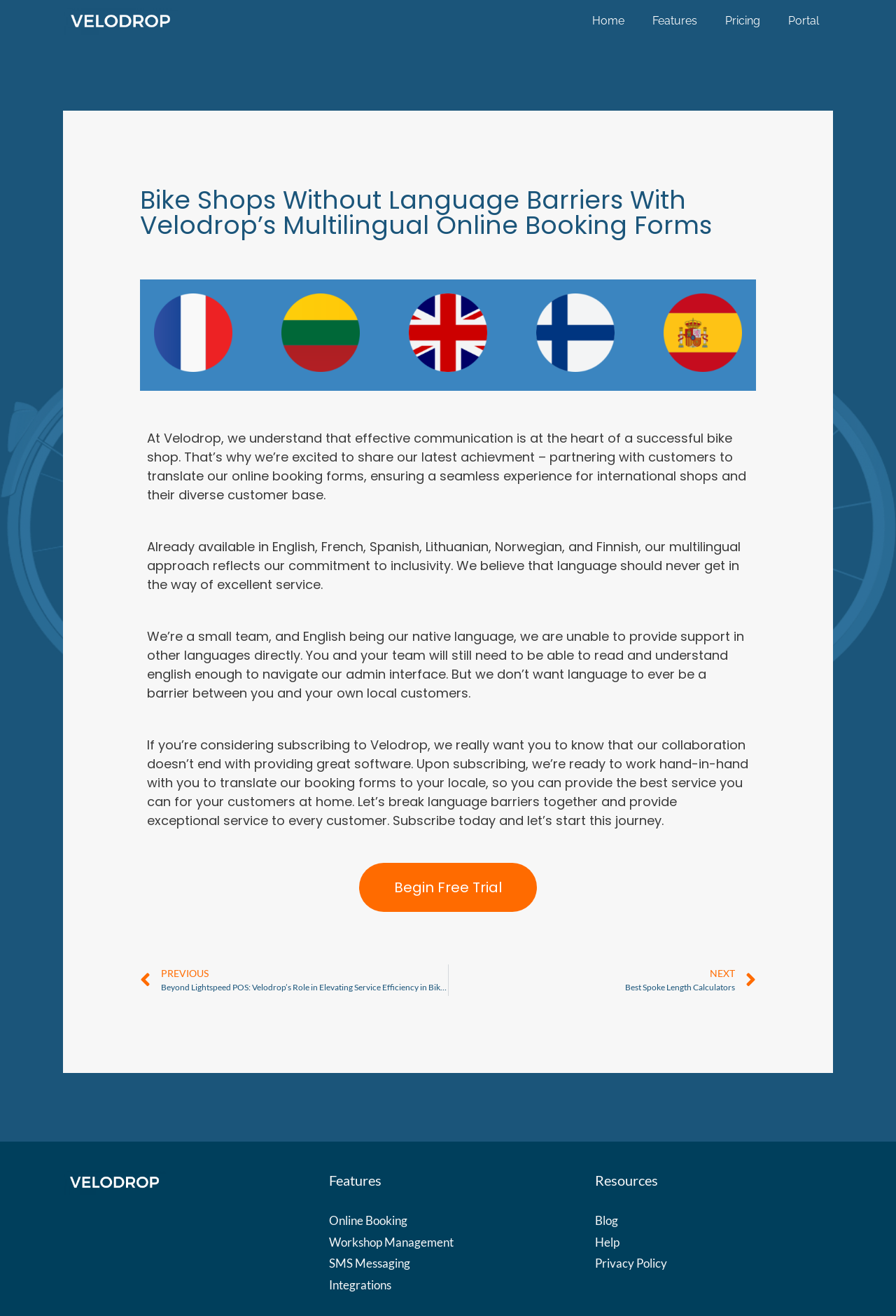Determine the bounding box coordinates for the clickable element to execute this instruction: "Click on the 'Help' link". Provide the coordinates as four float numbers between 0 and 1, i.e., [left, top, right, bottom].

[0.664, 0.938, 0.691, 0.949]